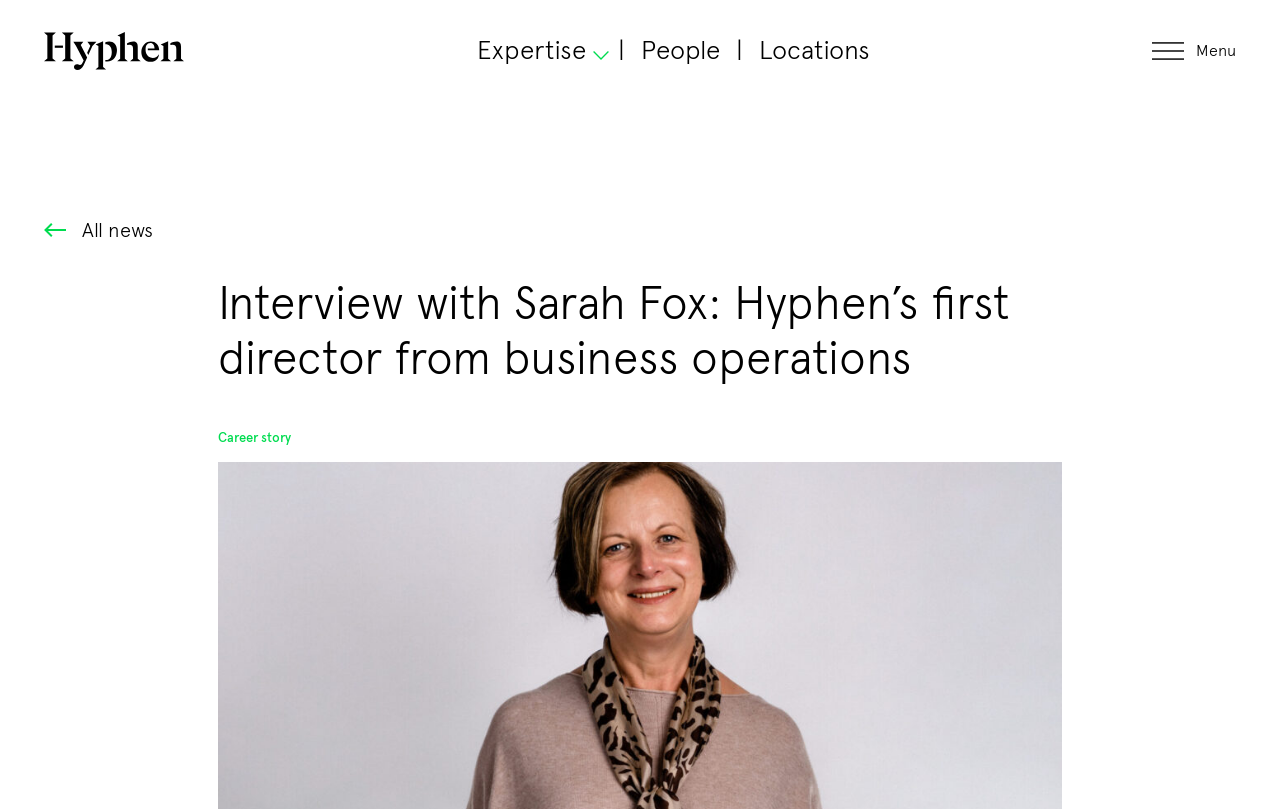Please extract the primary headline from the webpage.

Interview with Sarah Fox: Hyphen’s first director from business operations